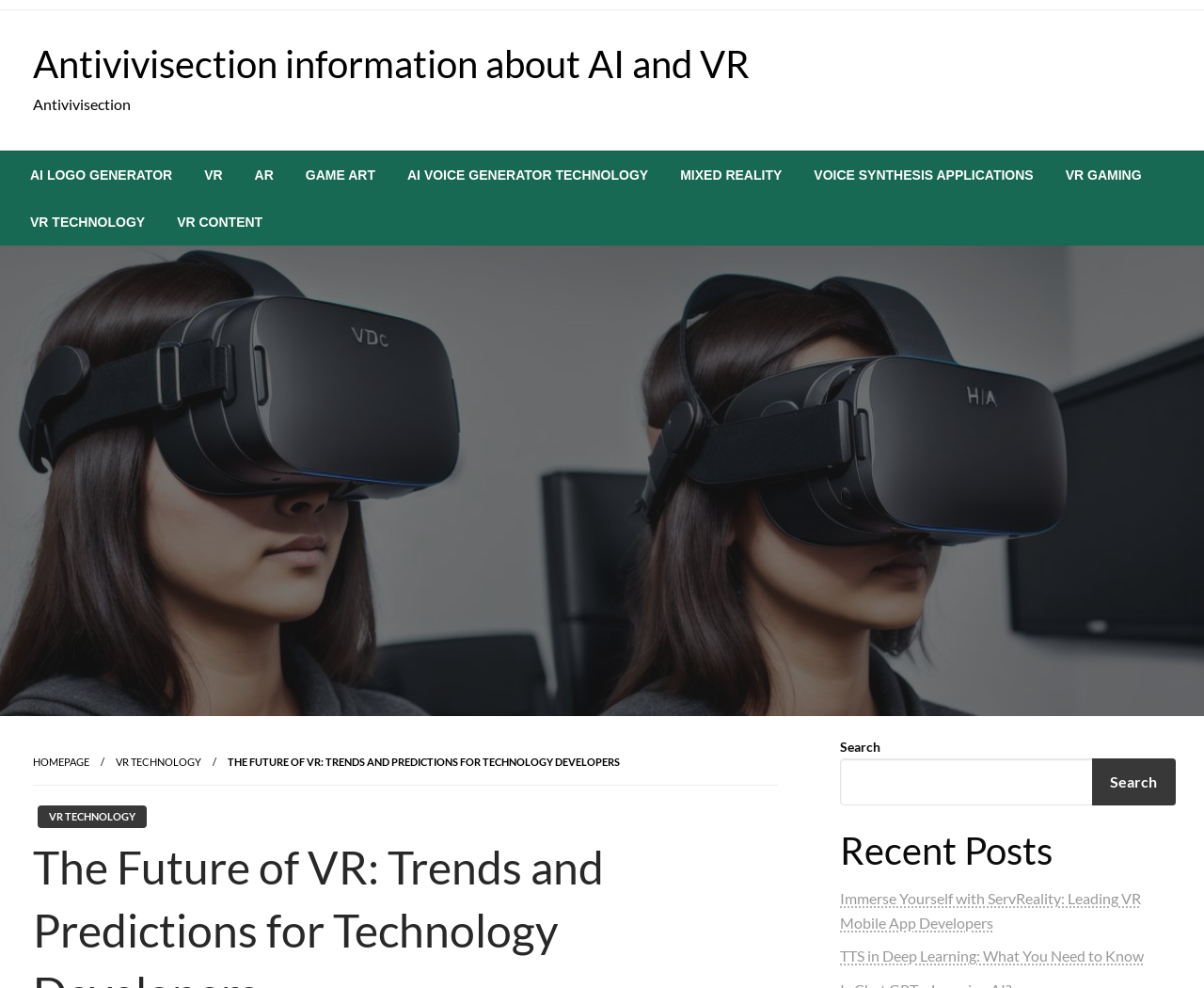Give a detailed explanation of the elements present on the webpage.

The webpage is about the future of Virtual Reality (VR) technology, with a focus on trends and predictions for technology developers. At the top of the page, there is a heading that reads "Antivivisection information about AI and VR". Below this, there is a horizontal menubar with 10 menu items, including "AI LOGO GENERATOR", "VR", "AR", "GAME ART", and others. Each menu item is a link.

On the left side of the page, there is a vertical column of links, including "HOMEPAGE", "VR TECHNOLOGY", and others. The main title of the page, "The Future of VR: Trends and Predictions for Technology Developers", is displayed prominently in the middle of the page.

In the lower middle section of the page, there is a search bar with a search button. To the right of the search bar, there is a heading that reads "Recent Posts". Below this, there are two links to recent posts, including "Immerse Yourself with ServReality: Leading VR Mobile App Developers" and "TTS in Deep Learning: What You Need to Know".

Overall, the page appears to be a blog or article page focused on VR technology, with a variety of links and resources available to readers.